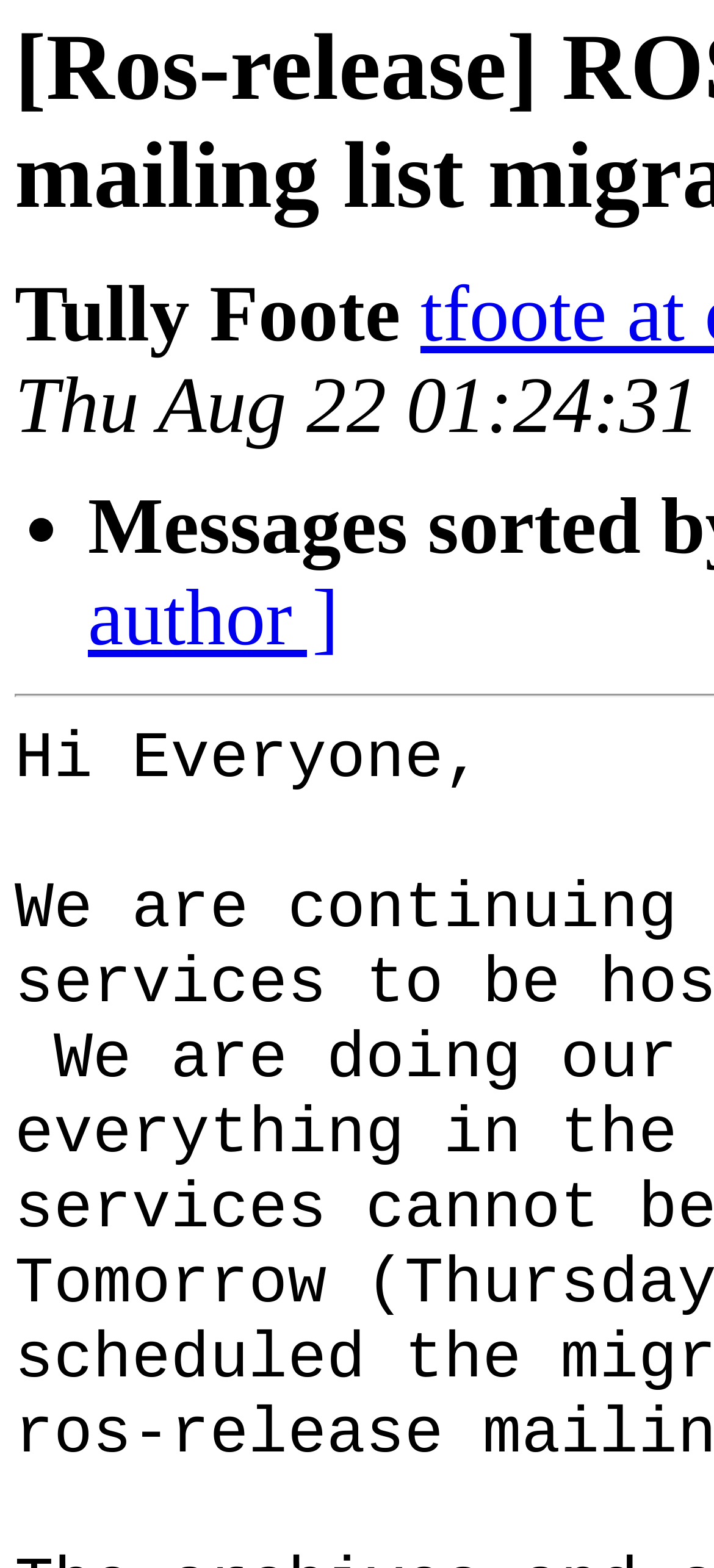Determine the main heading of the webpage and generate its text.

[Ros-release] ROS Users and ROS Relese mailing list migration Thursday